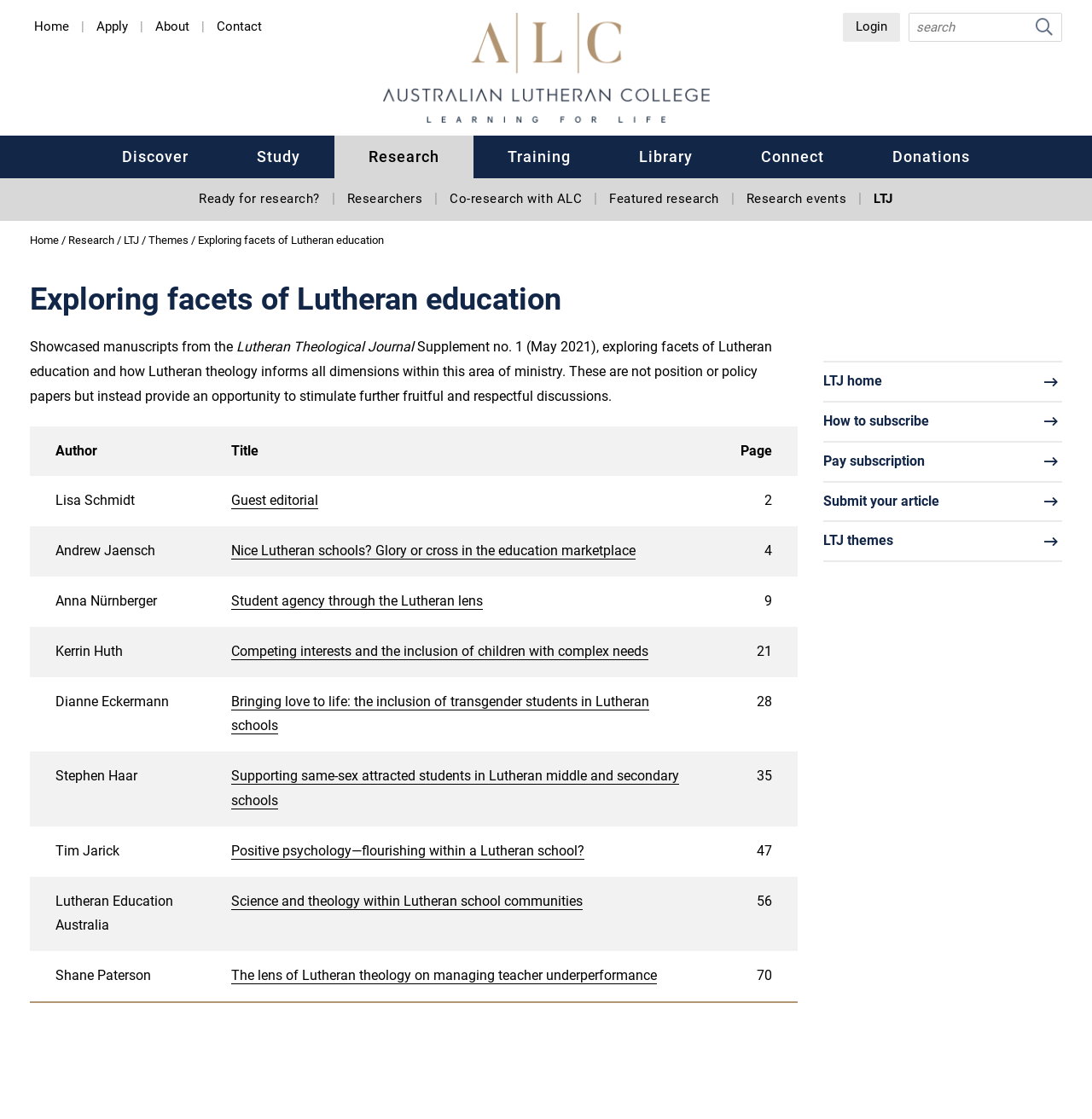How many manuscripts are showcased?
Please respond to the question thoroughly and include all relevant details.

The number of manuscripts showcased can be found by counting the number of rows in the table, which lists the authors, titles, and pages of the manuscripts. There are 9 rows in the table, indicating that 9 manuscripts are showcased.